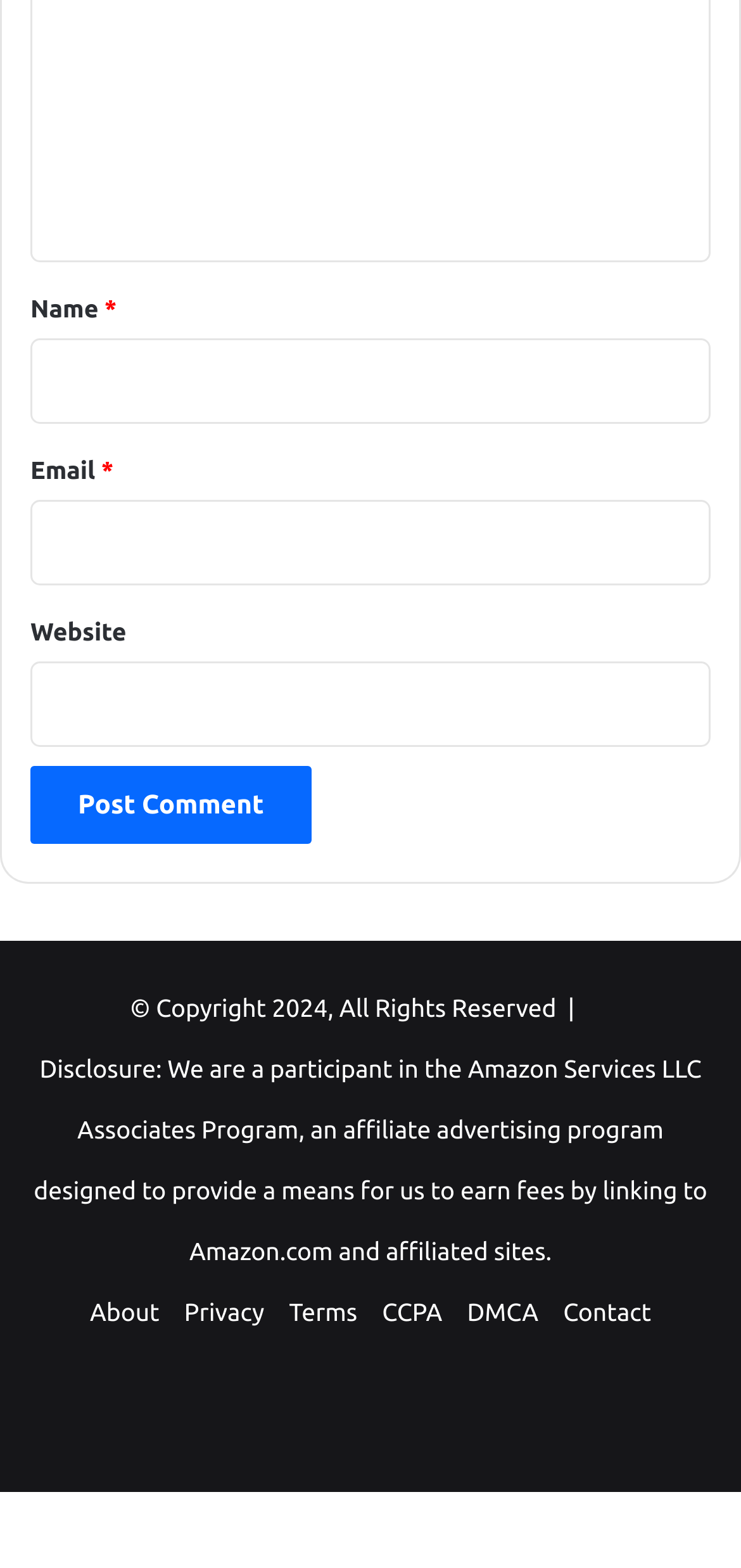Find the bounding box coordinates of the clickable region needed to perform the following instruction: "Learn more about why Council tax is rising". The coordinates should be provided as four float numbers between 0 and 1, i.e., [left, top, right, bottom].

None